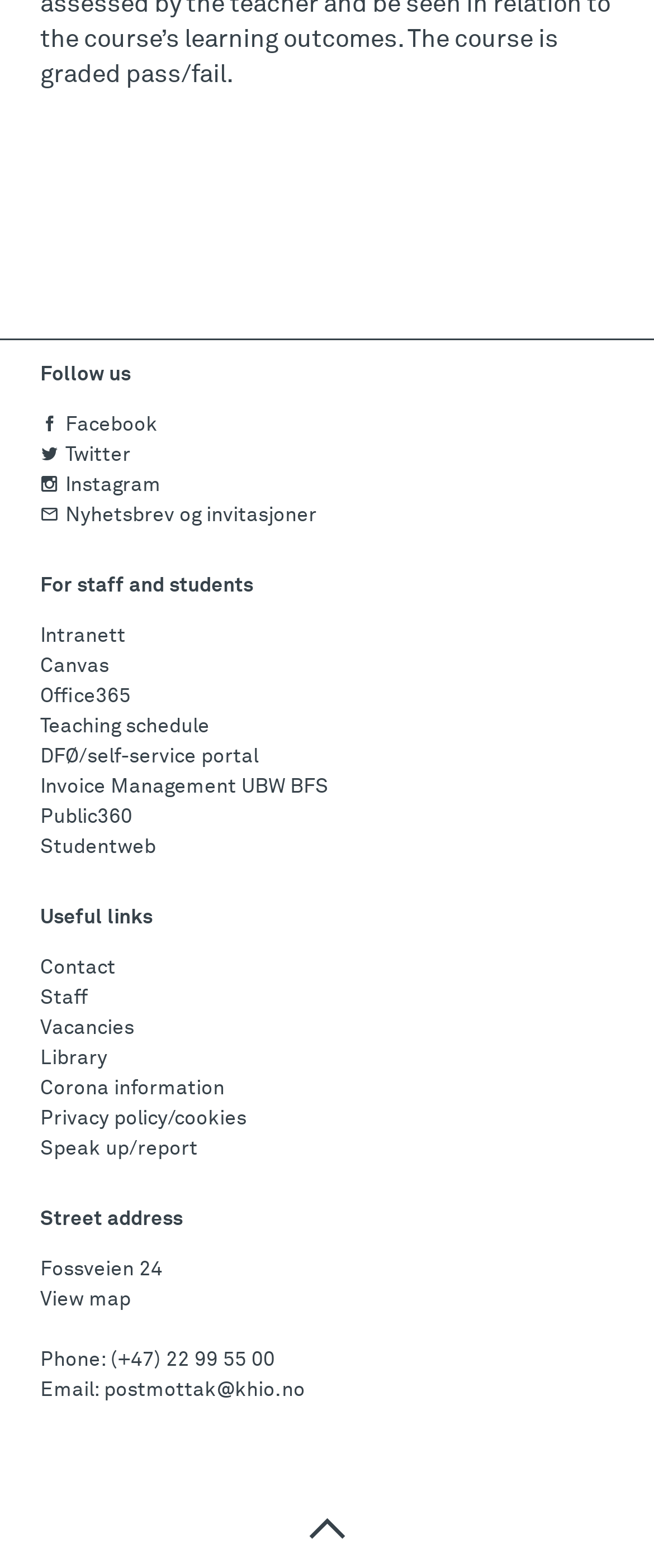Identify the bounding box coordinates for the UI element described as follows: "Invoice Management UBW BFS". Ensure the coordinates are four float numbers between 0 and 1, formatted as [left, top, right, bottom].

[0.062, 0.496, 0.503, 0.509]